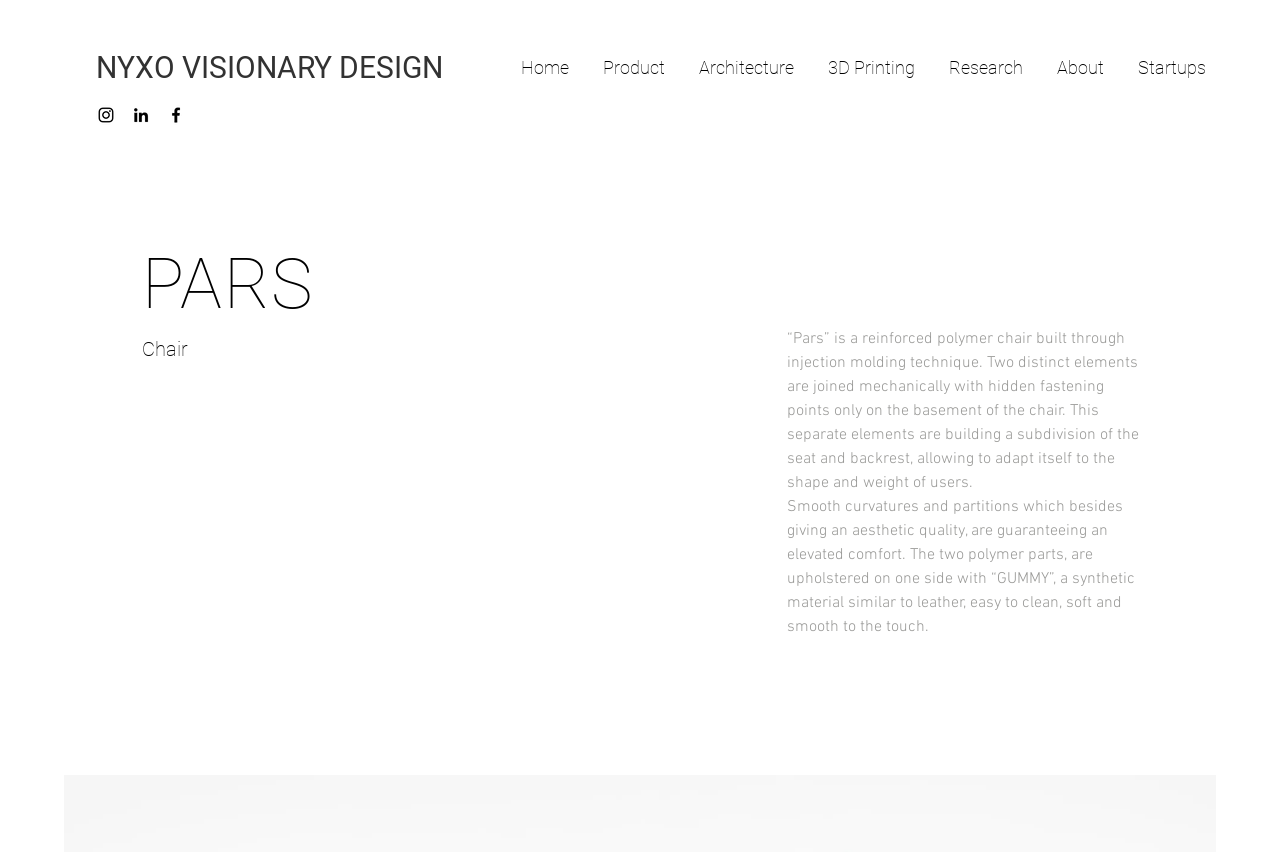Identify the bounding box coordinates for the element you need to click to achieve the following task: "Open the Instagram page". The coordinates must be four float values ranging from 0 to 1, formatted as [left, top, right, bottom].

[0.075, 0.123, 0.091, 0.147]